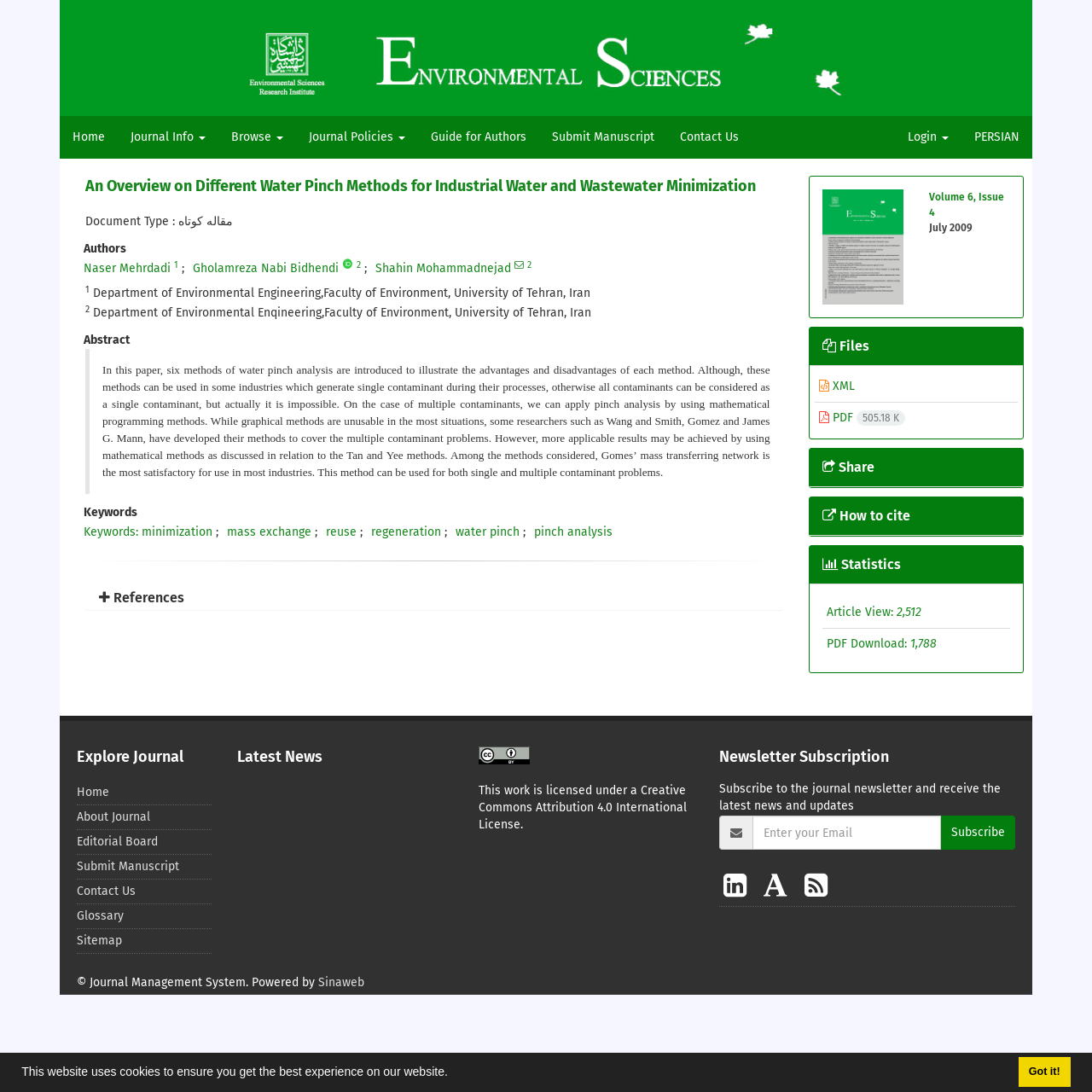What is the volume and issue number of the journal?
Please provide a comprehensive answer based on the information in the image.

I found the answer by looking at the heading element that says 'Volume 6, Issue 4 July 2009'.